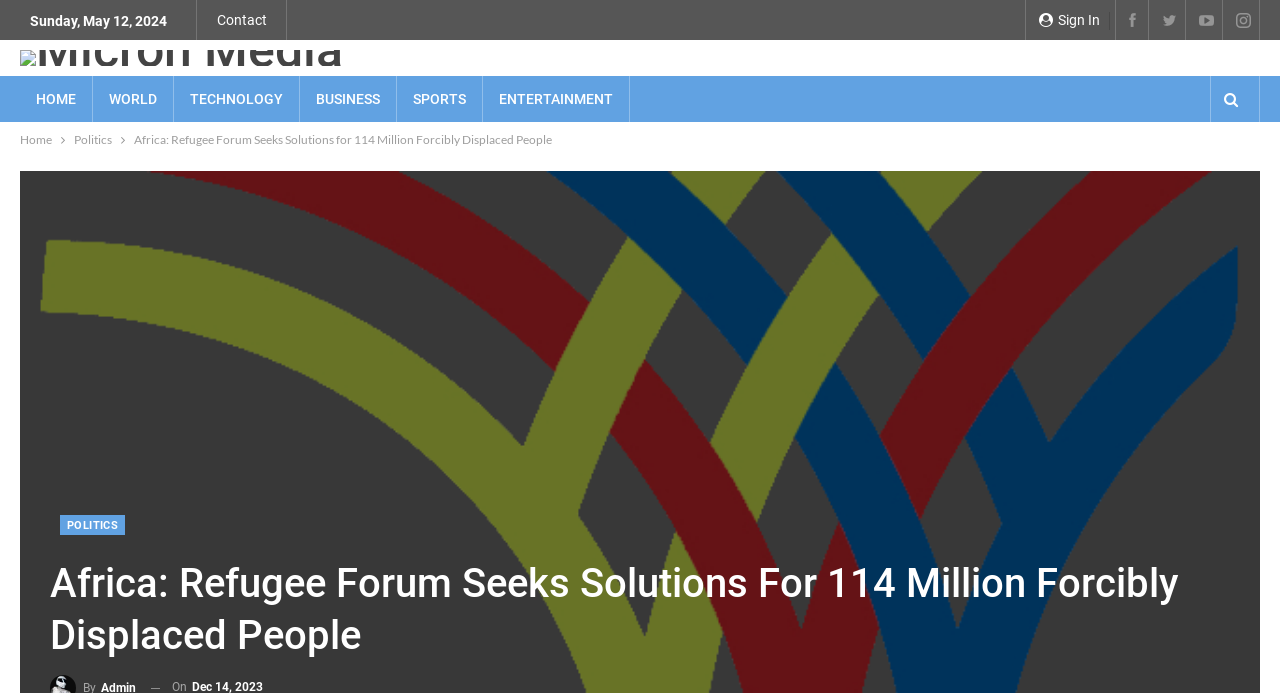Identify the bounding box coordinates necessary to click and complete the given instruction: "Go to the 'POLITICS' section".

[0.047, 0.743, 0.098, 0.772]